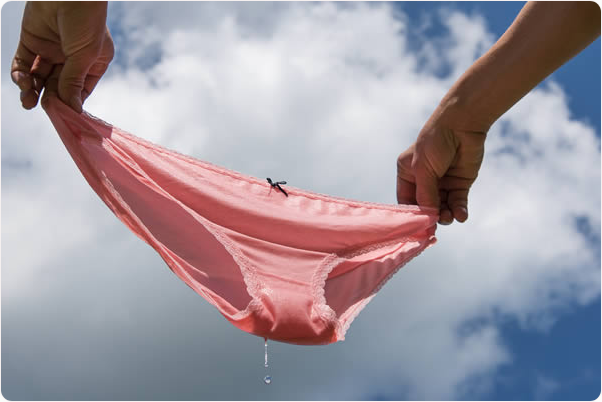With reference to the image, please provide a detailed answer to the following question: What is being held up in the image?

The image shows a pair of pink panties being held up toward the bright blue sky, with one hand gripping the waistband of the underwear and the other hand holding the fabric beneath, creating a slight stretch.